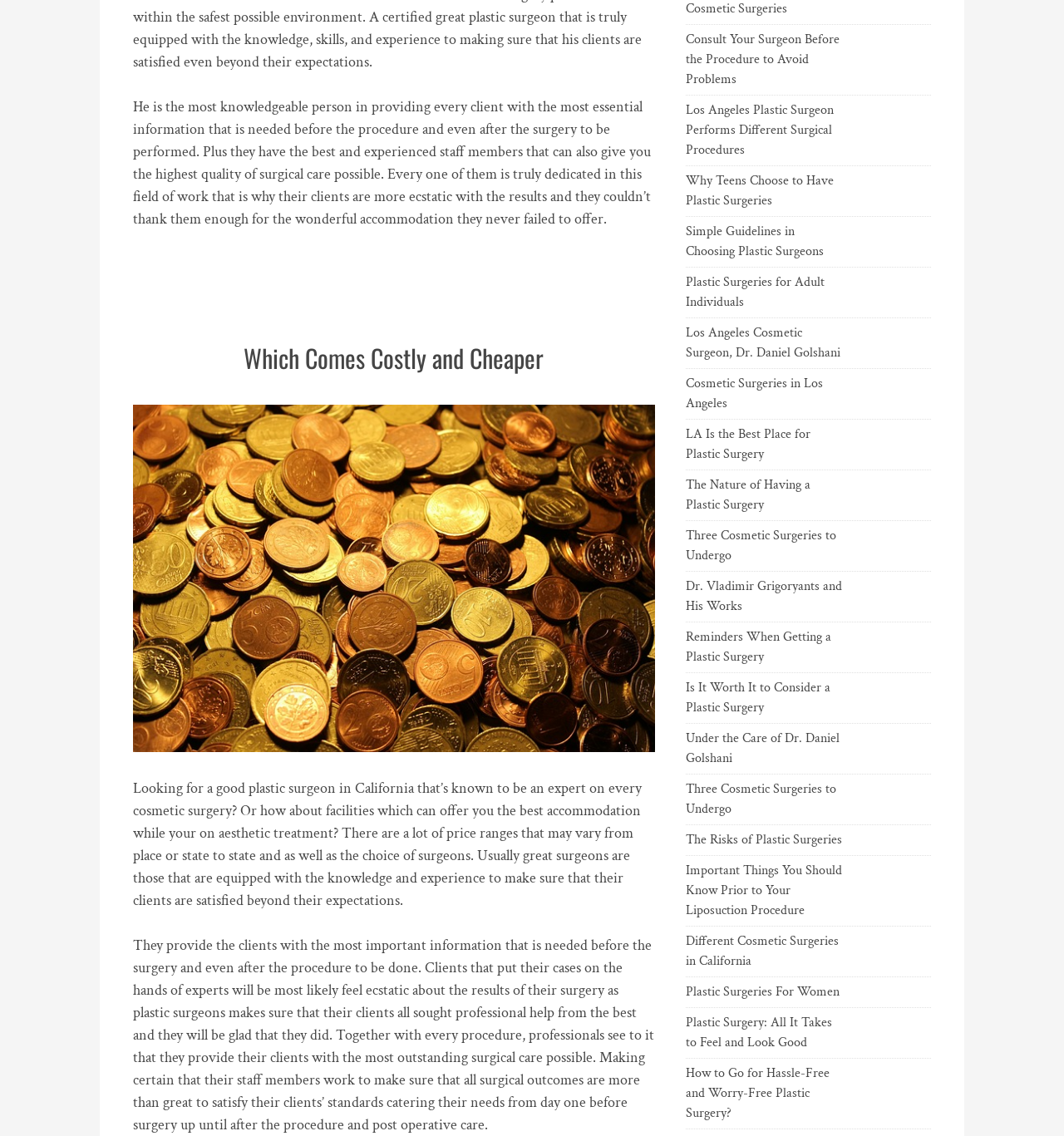By analyzing the image, answer the following question with a detailed response: What is the profession of the expert mentioned in the text?

The text mentions a professional who provides essential information to clients before and after surgery, and has experienced staff members. This description matches the profession of a plastic surgeon.